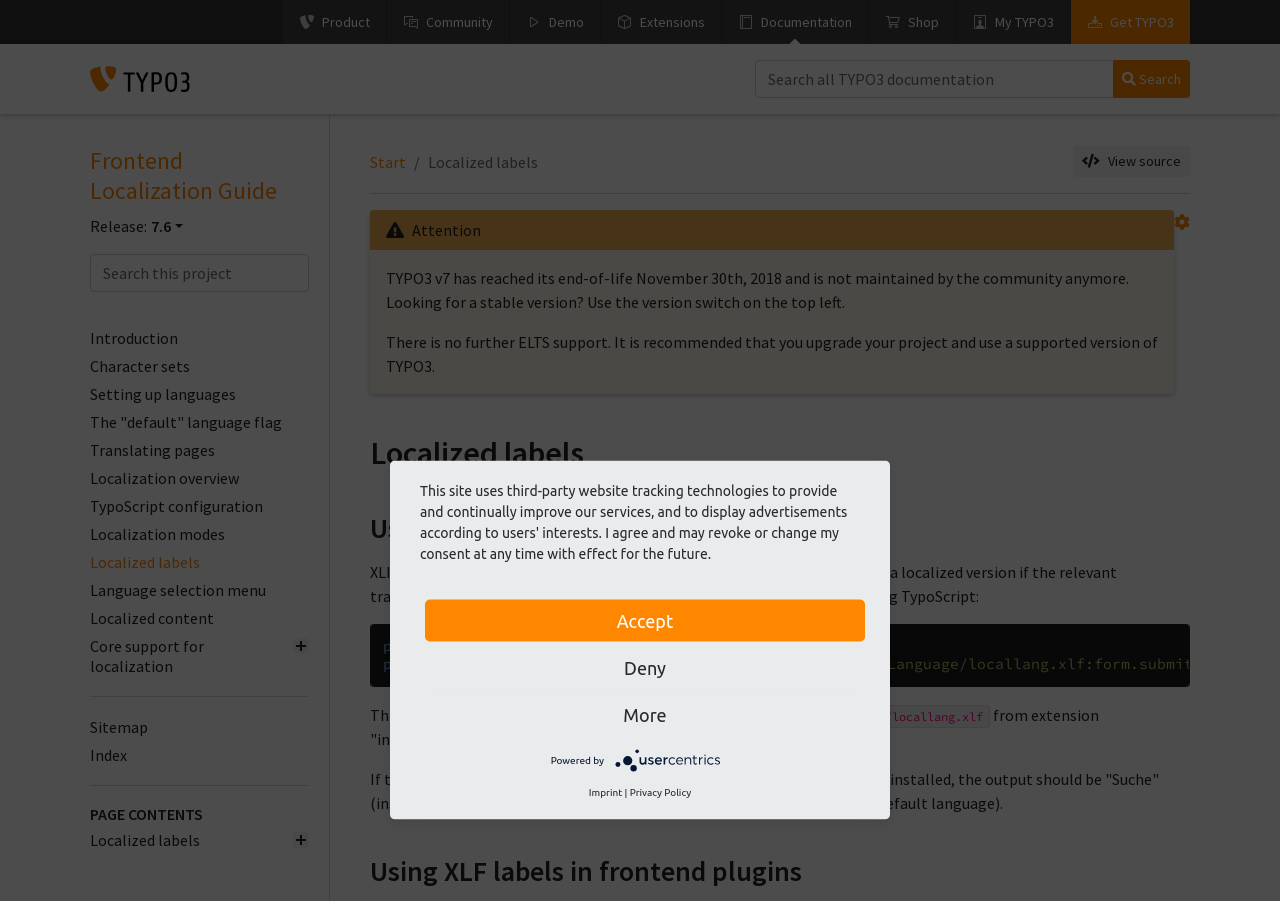Summarize the webpage in an elaborate manner.

The webpage is a documentation guide for Frontend Localization in TYPO3 version 7.6. At the top, there is a navigation menu with links to different sections, including "Product", "Community", "Demo", and more. Below the navigation menu, there is a search bar with a textbox and a search button. 

On the left side of the page, there is a sidebar with links to various topics related to frontend localization, such as "Introduction", "Character sets", "Setting up languages", and more. The sidebar also contains a "PAGE CONTENTS" heading and a link to "Localized labels".

The main content area of the page is divided into several sections. The first section has a heading "Localized labels" and contains a warning message about TYPO3 version 7 having reached its end-of-life. Below the warning message, there is a section titled "Using XLF labels in TypoScript structures" with a description of how to use XLF files to retrieve localized labels.

The next section is titled "Using XLF labels in frontend plugins" and provides more information on using XLF labels in frontend plugins. Throughout the page, there are various code snippets and examples to illustrate the concepts being discussed.

At the bottom of the page, there is a dialog box with a message about the site using third-party tracking technologies and a request to agree to the terms. There are buttons to accept, deny, or learn more about the terms. Additionally, there are links to "Imprint" and "Privacy Policy" at the bottom of the page.

There are several images on the page, including the TYPO3 logo, a "Copy to clipboard" button, and the Usercentrics Consent Management Platform Logo.